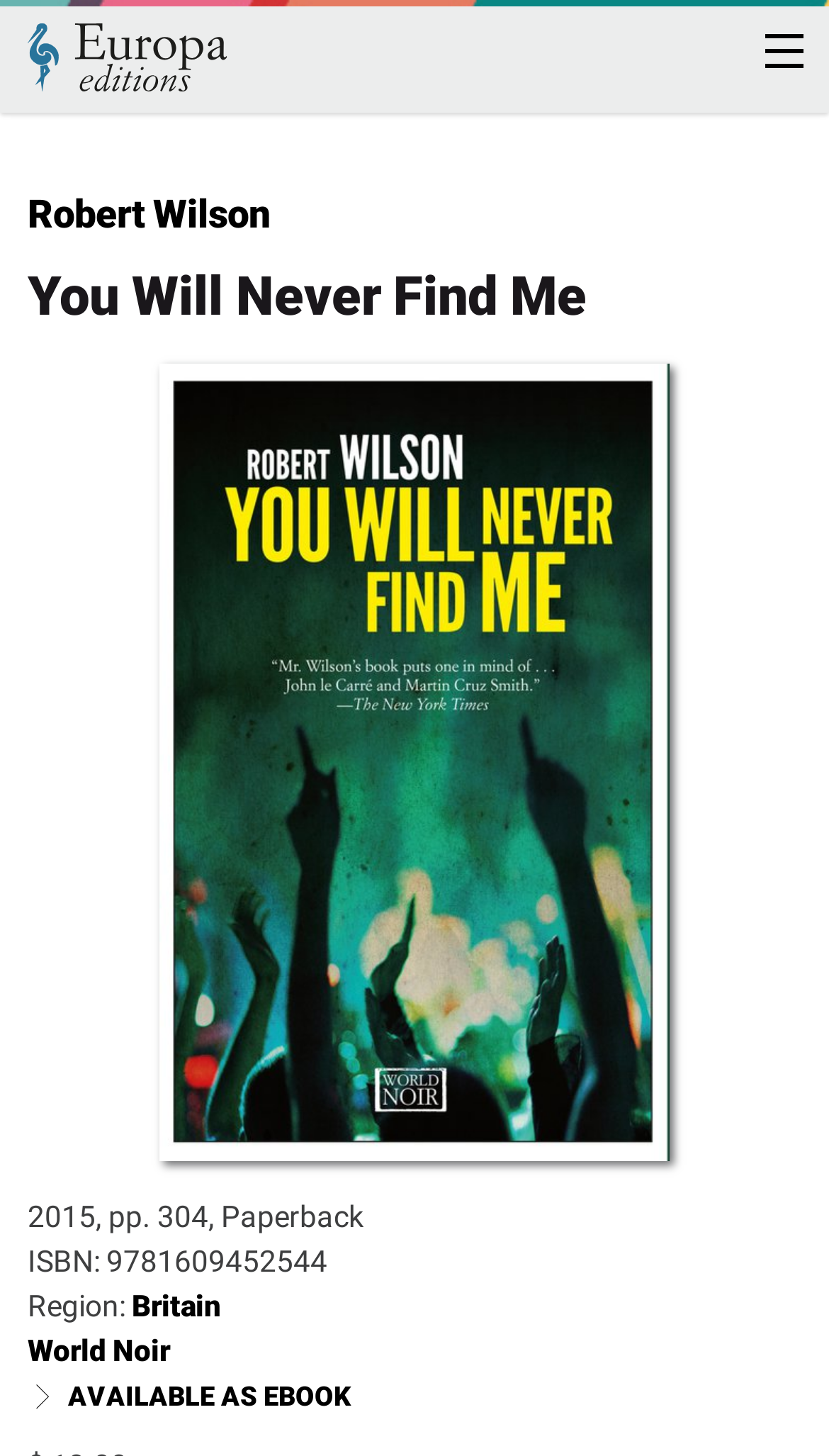Produce a meticulous description of the webpage.

The webpage appears to be a book description page, specifically for the book "You Will Never Find Me" by Robert Wilson. At the top of the page, there is a small image and a link. Below this, there is a search box. 

The main navigation menu is located below the search box, consisting of seven links: "Books", "Catalogs", "Authors", "About us", "News/Events", "World Noir", and "Compass". 

The book's title, "You Will Never Find Me", is displayed prominently in a heading, with the author's name, "Robert Wilson", displayed above it. There is a link to the author's page next to the author's name. 

On the right side of the page, there is a large image of the book's cover, with a link to the cover image. Below the cover image, there are several lines of text providing book details, including the publication year, page count, format, ISBN, region, and a link to the region "Britain". 

Additionally, there are two links at the bottom of the page, one to "World Noir" and another indicating that the book is available as an e-book.